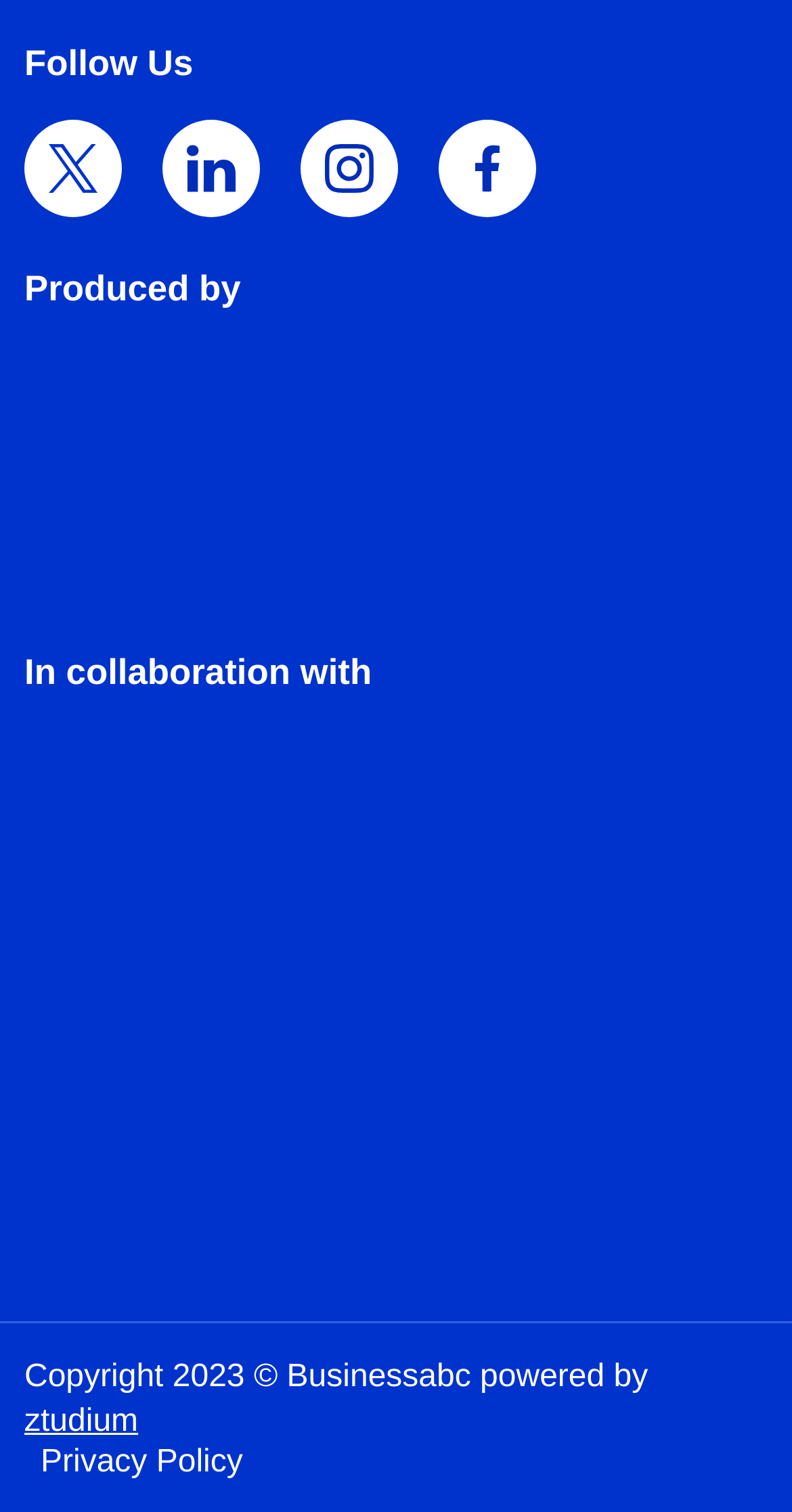How many social media links are there?
Give a detailed explanation using the information visible in the image.

I counted the number of social media links by looking at the links with images of Twitter, Linkedin, Instagram, and Facebook, which are 4 in total.